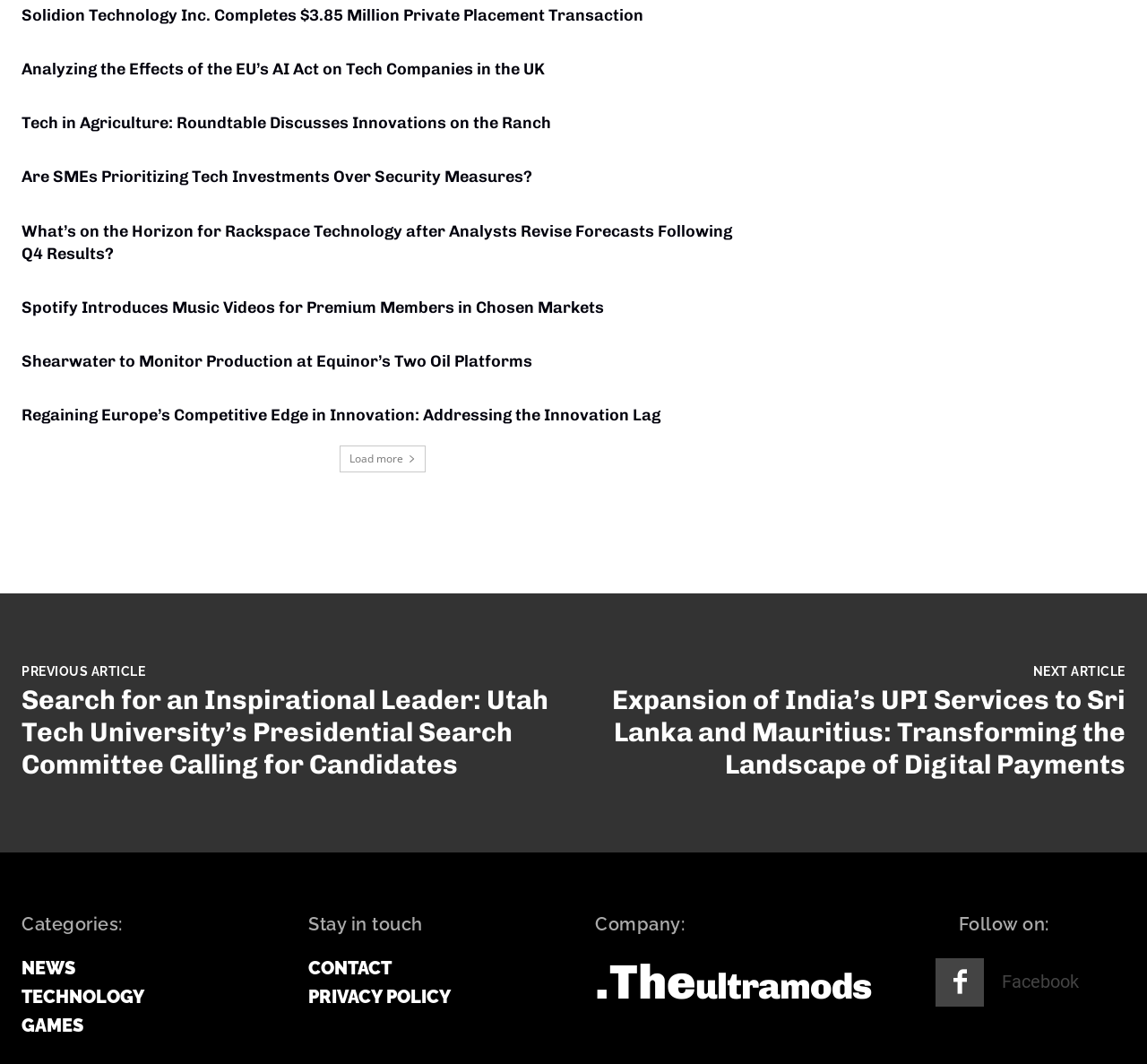Please specify the bounding box coordinates of the area that should be clicked to accomplish the following instruction: "Follow on Facebook". The coordinates should consist of four float numbers between 0 and 1, i.e., [left, top, right, bottom].

[0.866, 0.91, 0.948, 0.935]